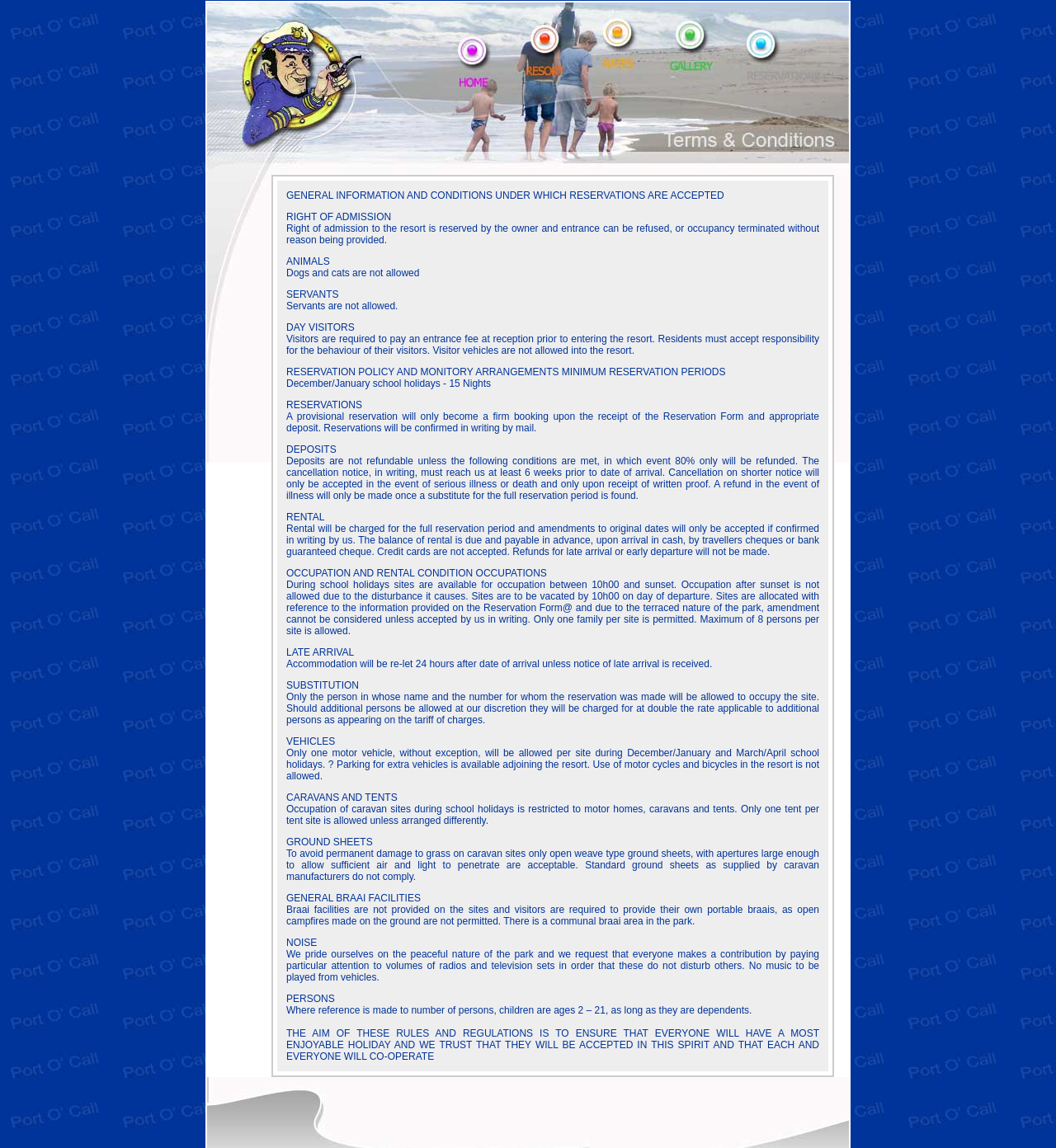Use a single word or phrase to answer the question:
Can visitors use motor cycles in the resort?

No